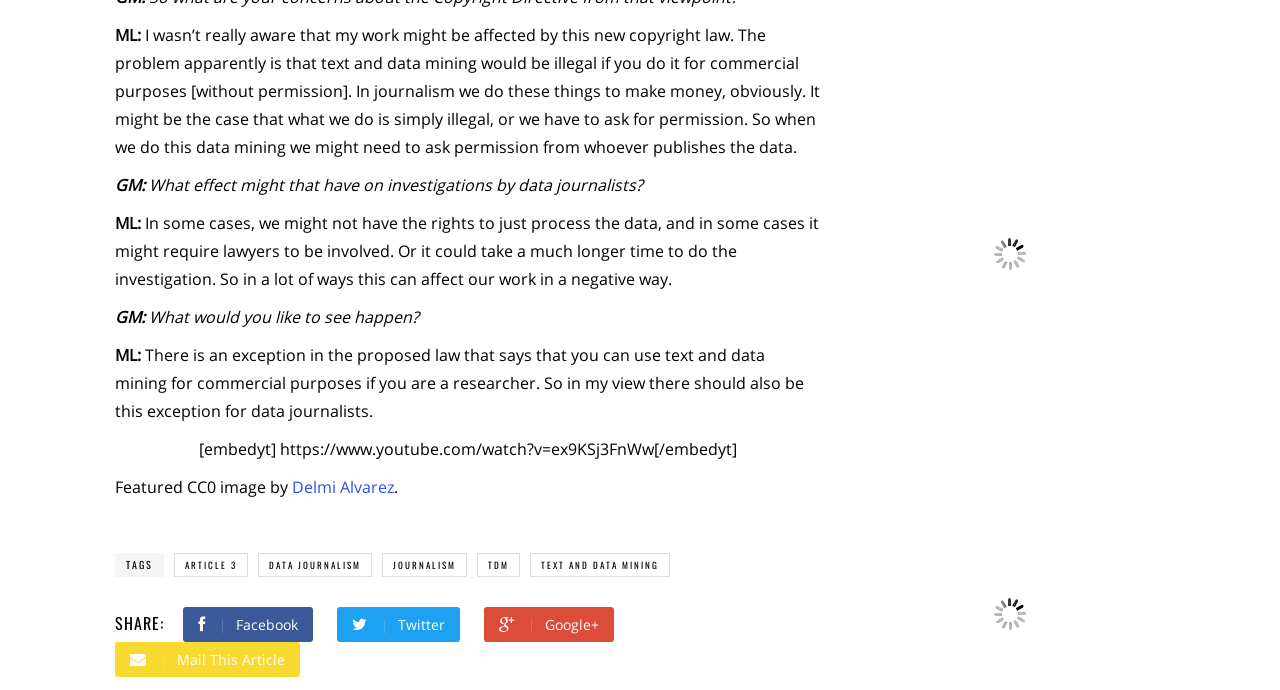Please identify the coordinates of the bounding box that should be clicked to fulfill this instruction: "search for a topic".

None